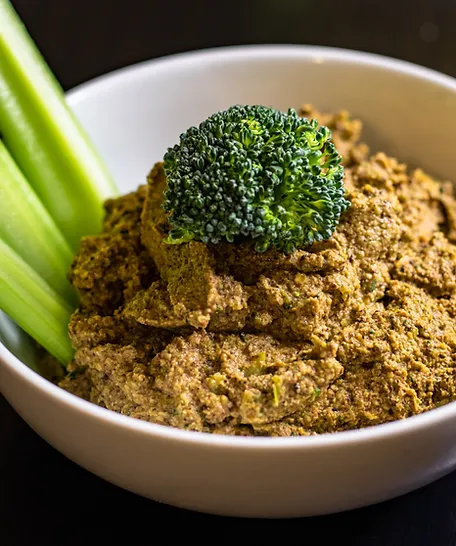What is the dip free from?
Based on the screenshot, provide your answer in one word or phrase.

oil and salt